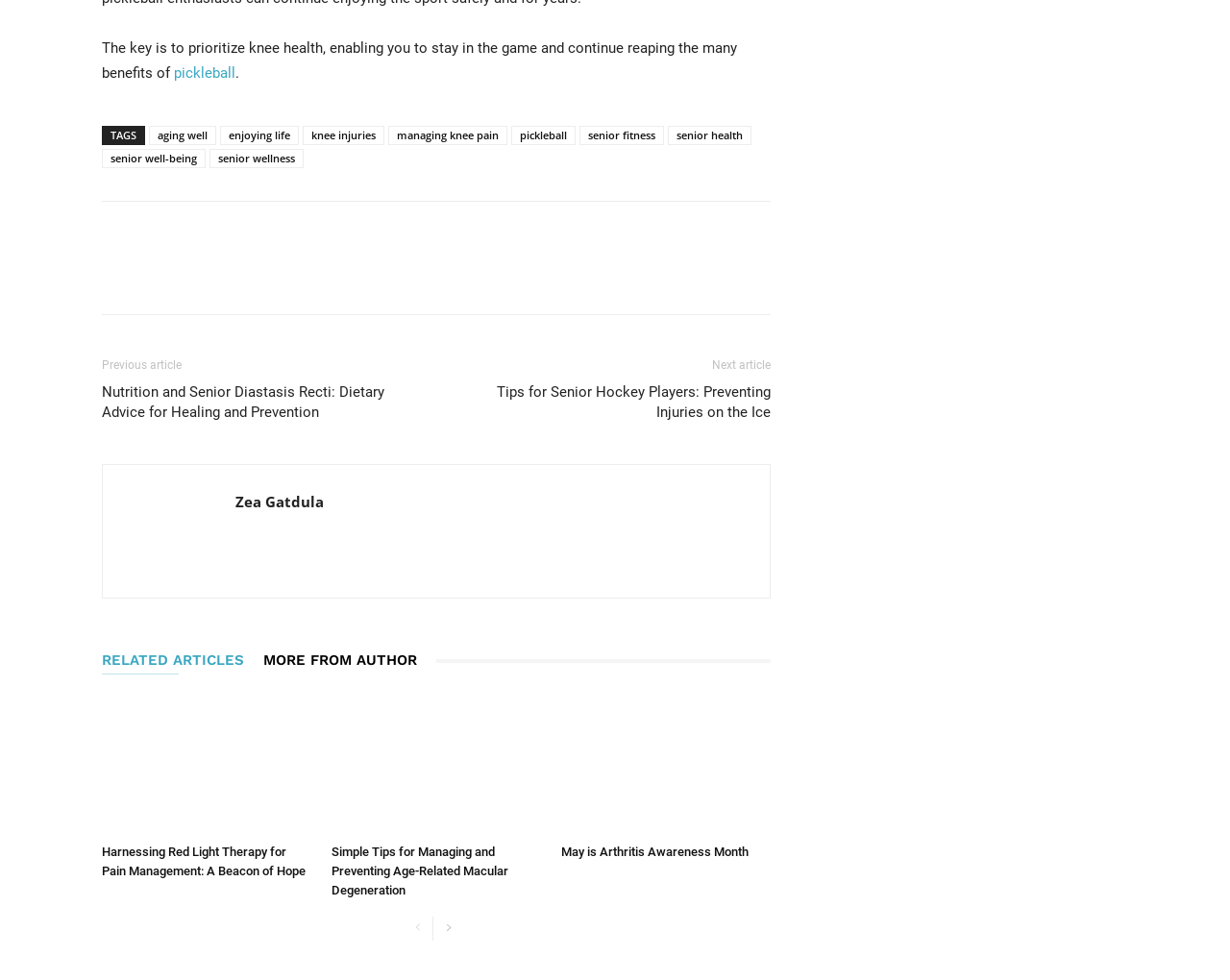What is the author's name?
Please provide a comprehensive answer based on the details in the screenshot.

The author's name can be found by looking at the link below the image, which says 'Zea Gatdula'. This is likely the name of the person who wrote the article.